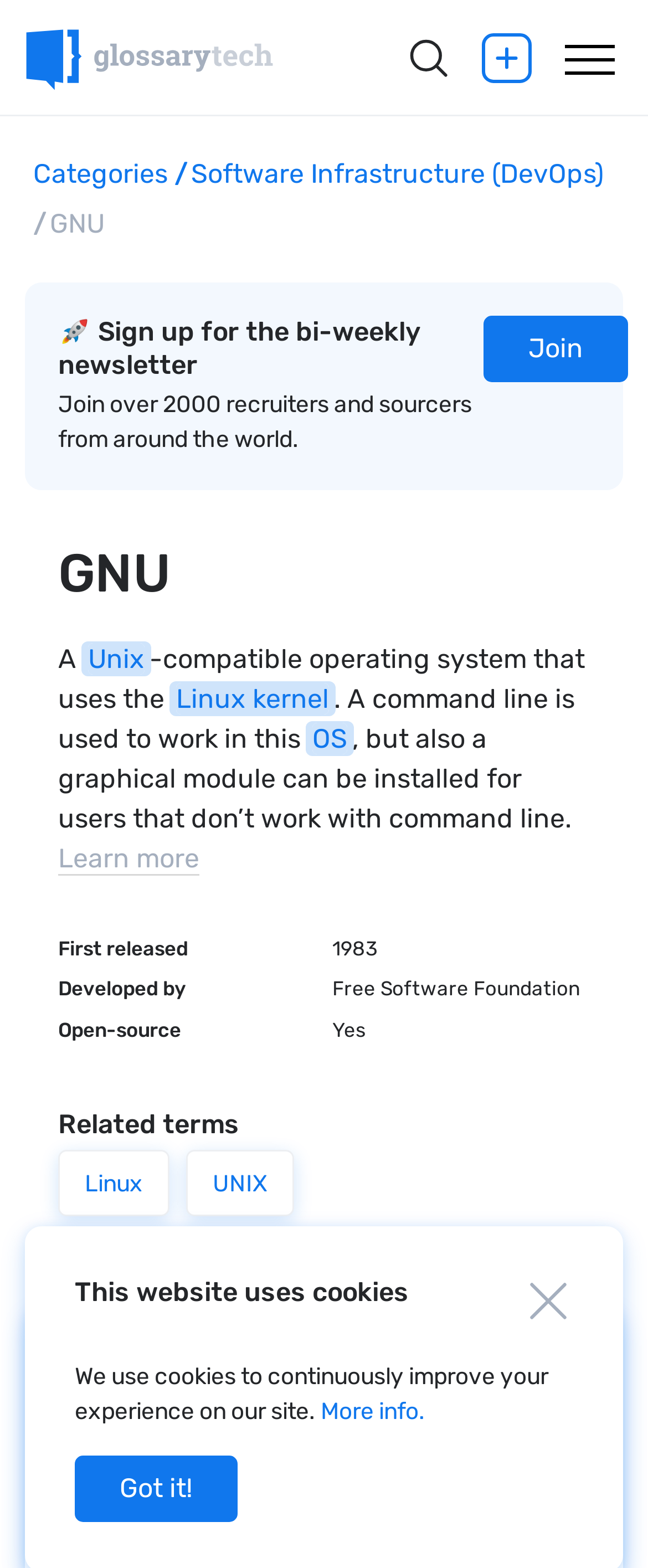Identify the bounding box coordinates for the element that needs to be clicked to fulfill this instruction: "Learn more about GNU". Provide the coordinates in the format of four float numbers between 0 and 1: [left, top, right, bottom].

[0.09, 0.537, 0.308, 0.558]